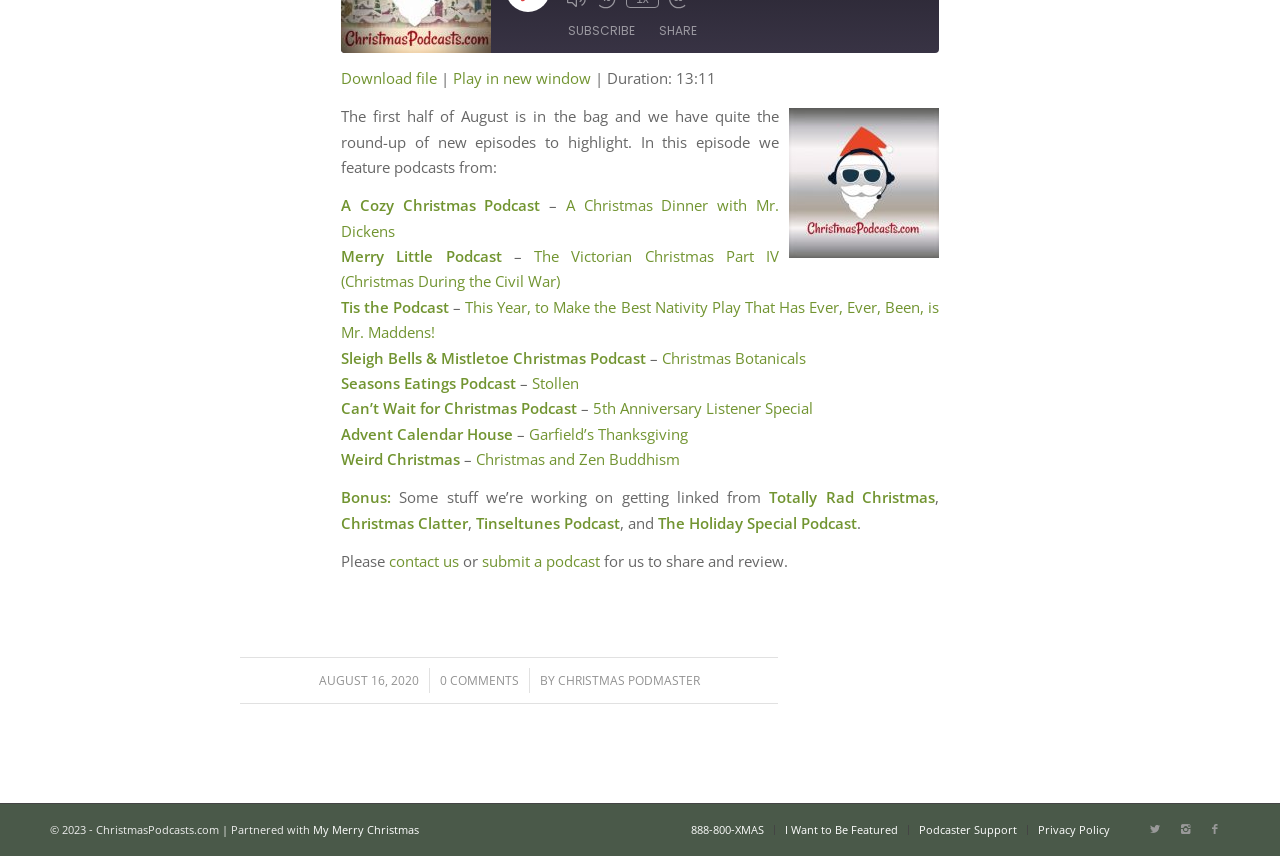Provide the bounding box coordinates of the HTML element described as: "My Merry Christmas". The bounding box coordinates should be four float numbers between 0 and 1, i.e., [left, top, right, bottom].

[0.245, 0.961, 0.327, 0.978]